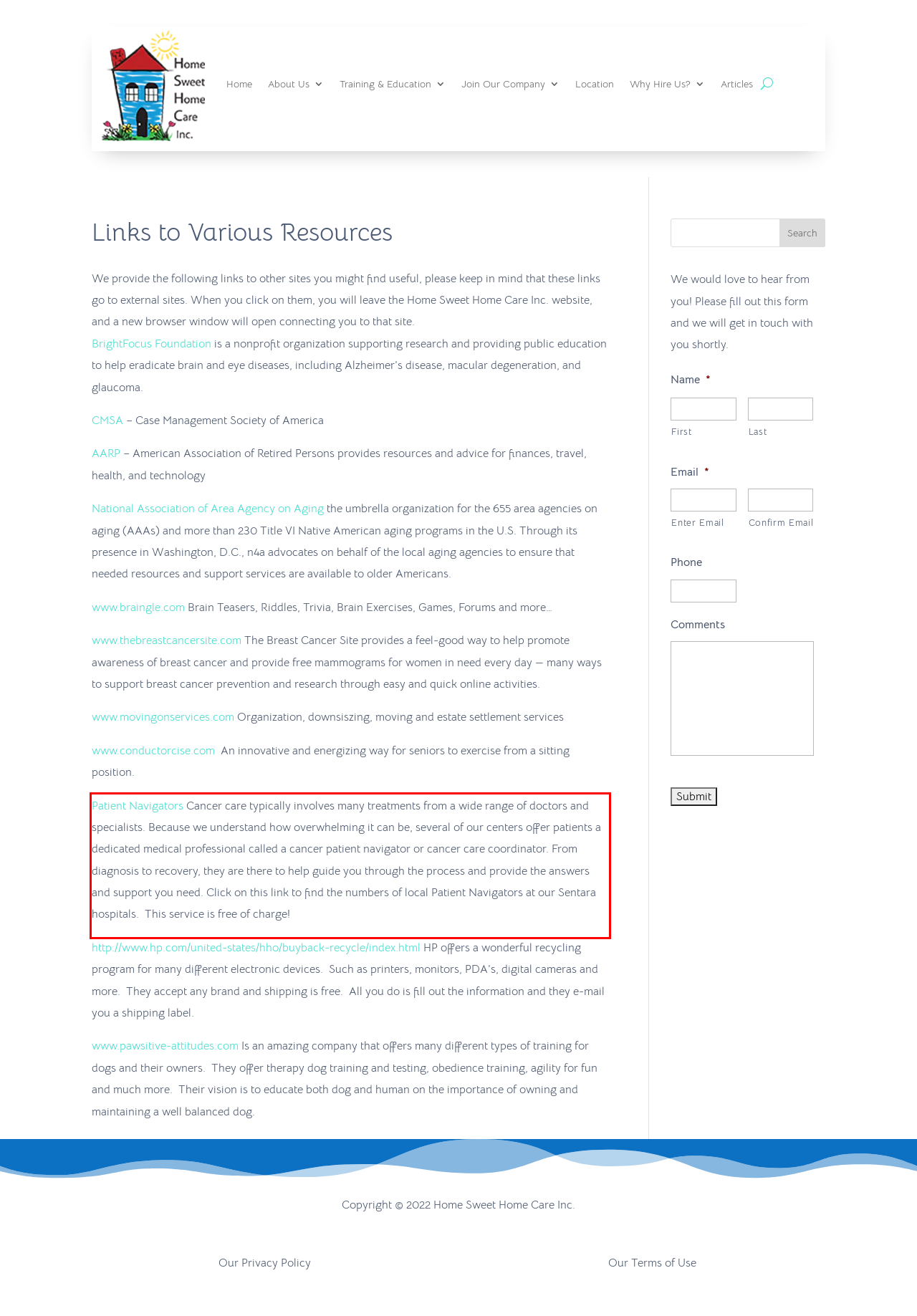Using the provided screenshot, read and generate the text content within the red-bordered area.

Patient Navigators Cancer care typically involves many treatments from a wide range of doctors and specialists. Because we understand how overwhelming it can be, several of our centers offer patients a dedicated medical professional called a cancer patient navigator or cancer care coordinator. From diagnosis to recovery, they are there to help guide you through the process and provide the answers and support you need. Click on this link to find the numbers of local Patient Navigators at our Sentara hospitals. This service is free of charge!